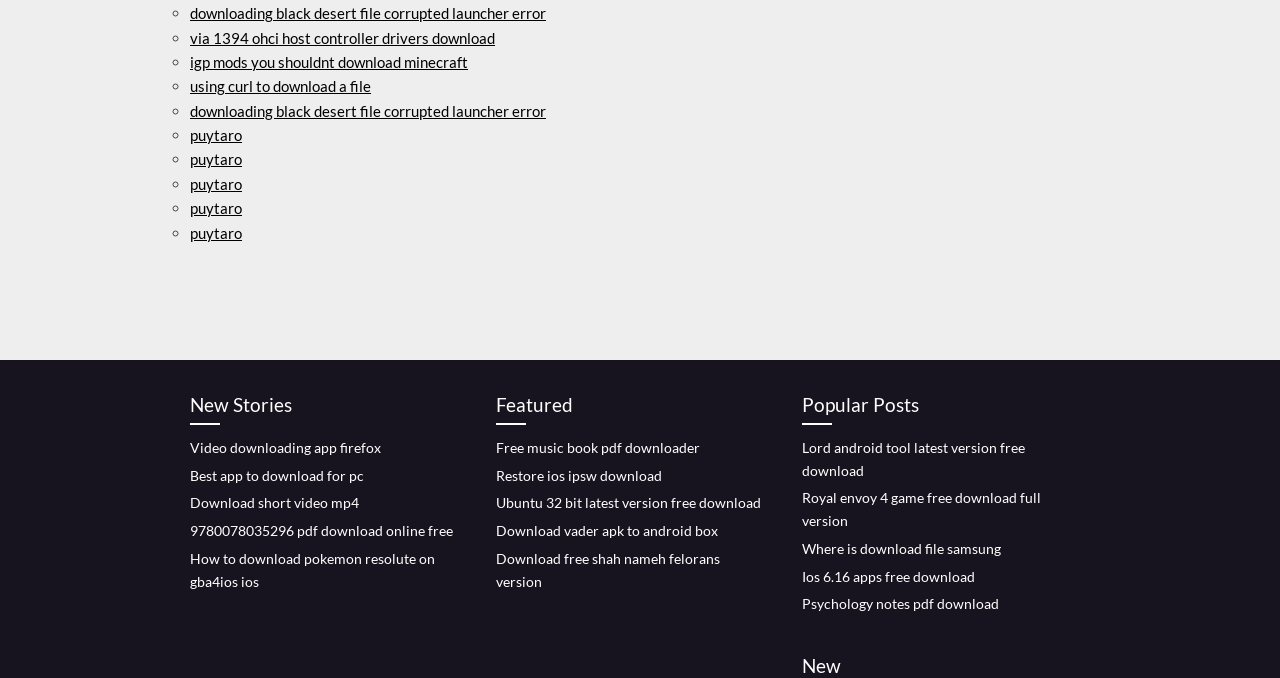Give a concise answer using only one word or phrase for this question:
How many links are under 'Featured'?

5